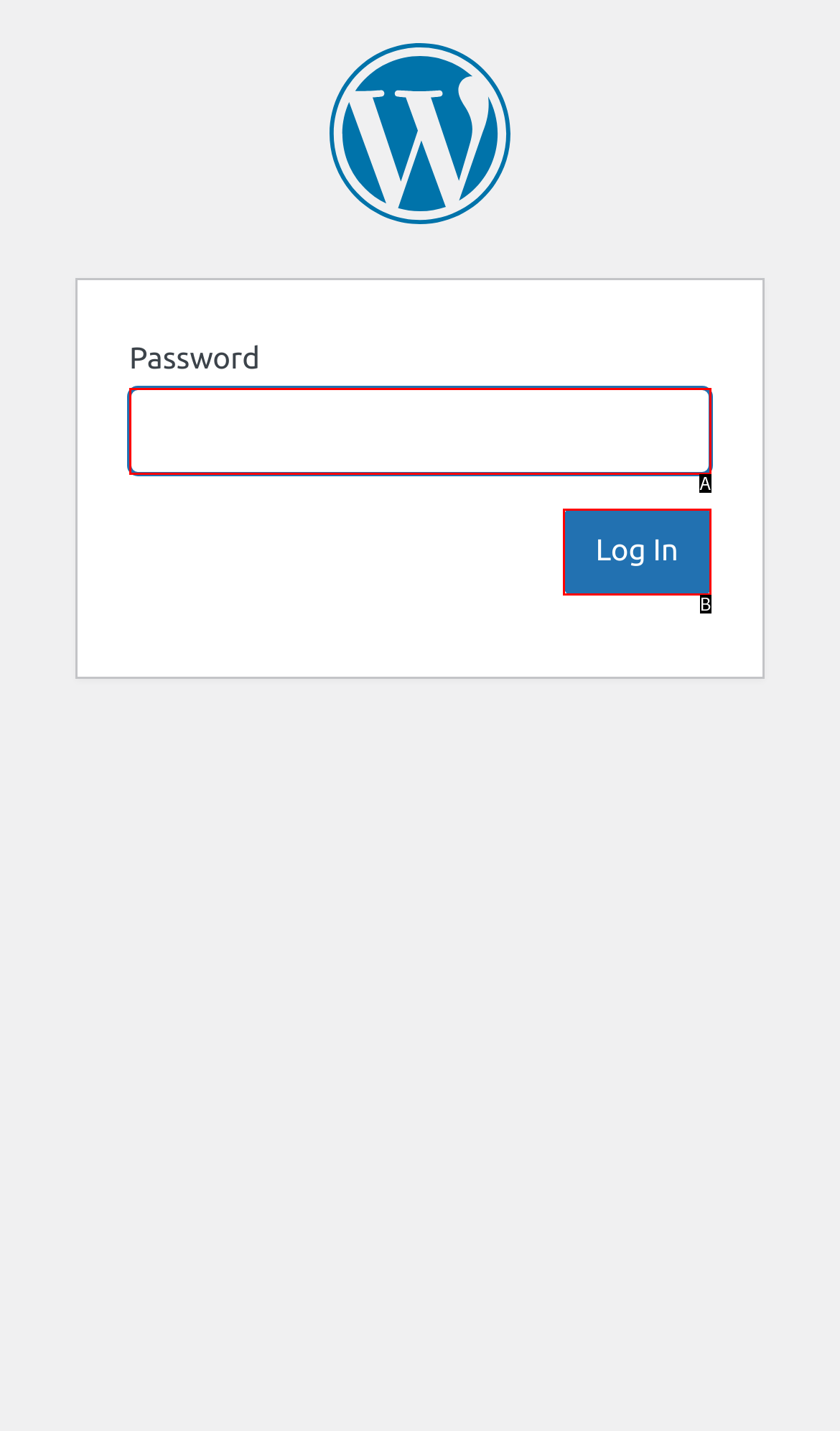Select the correct option based on the description: name="wp-submit" value="Log In"
Answer directly with the option’s letter.

B